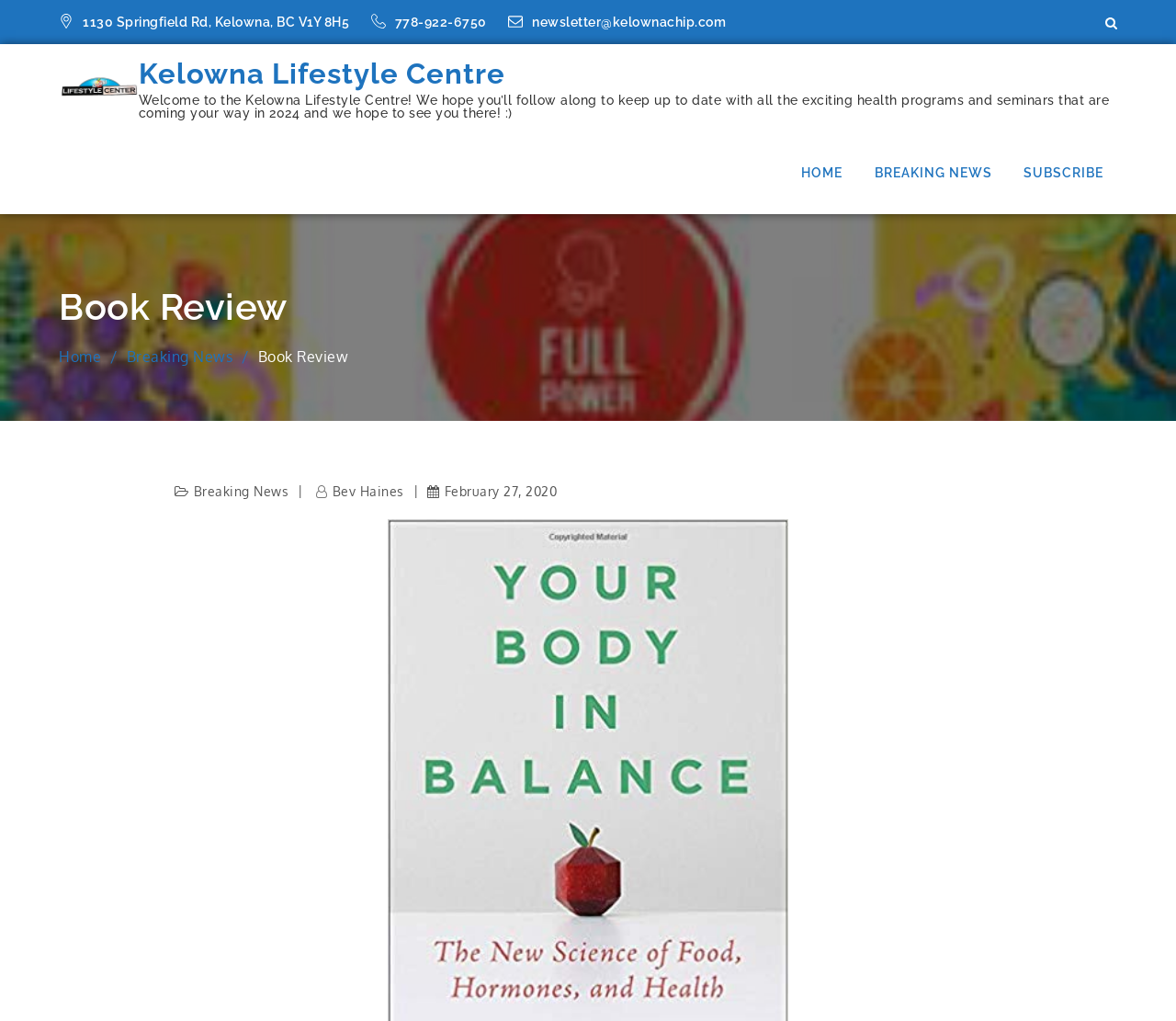Determine the bounding box coordinates of the target area to click to execute the following instruction: "Visit the homepage."

[0.67, 0.129, 0.728, 0.21]